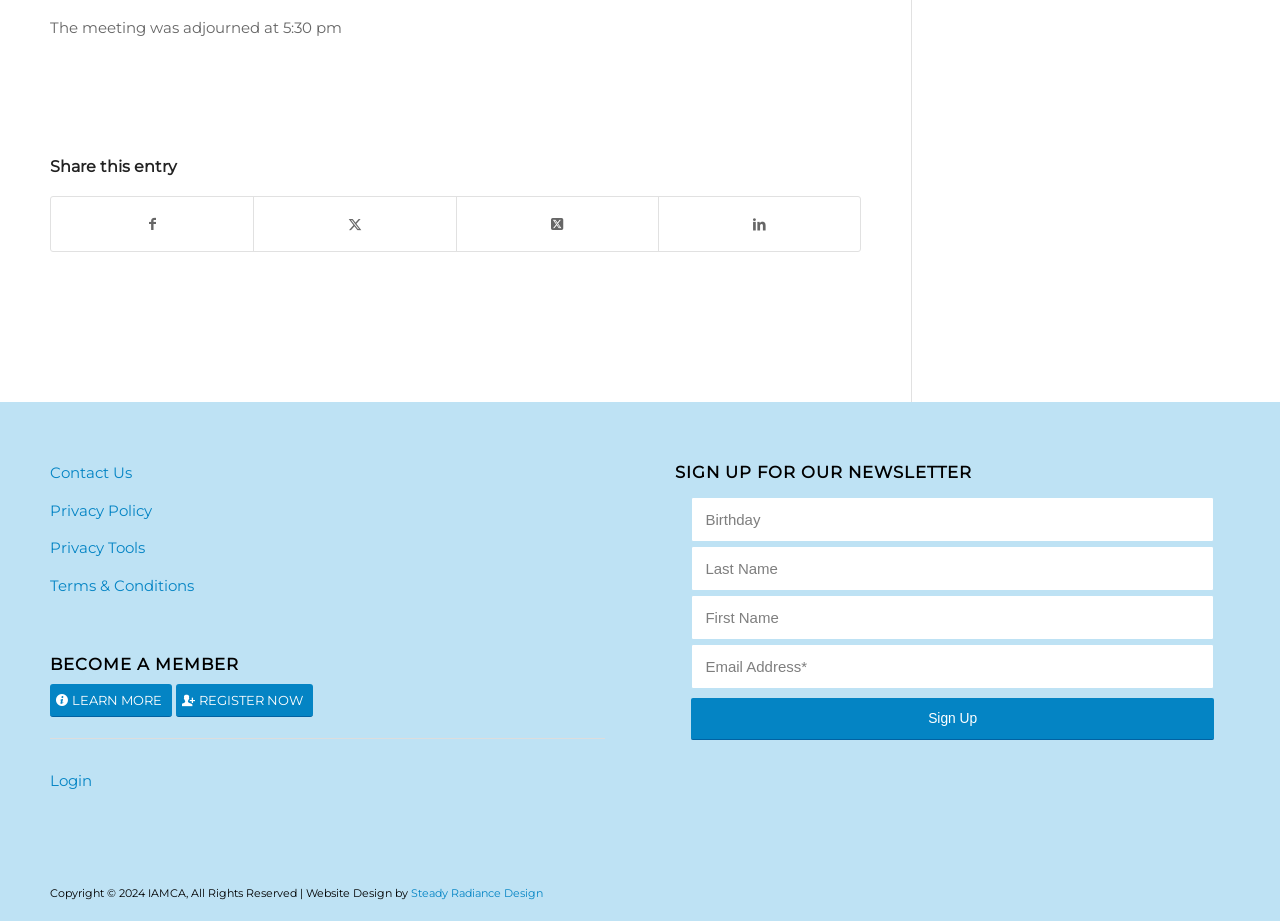What is the time the meeting was adjourned?
Use the information from the image to give a detailed answer to the question.

The answer can be found in the static text element at the top of the webpage, which states 'The meeting was adjourned at 5:30 pm'.